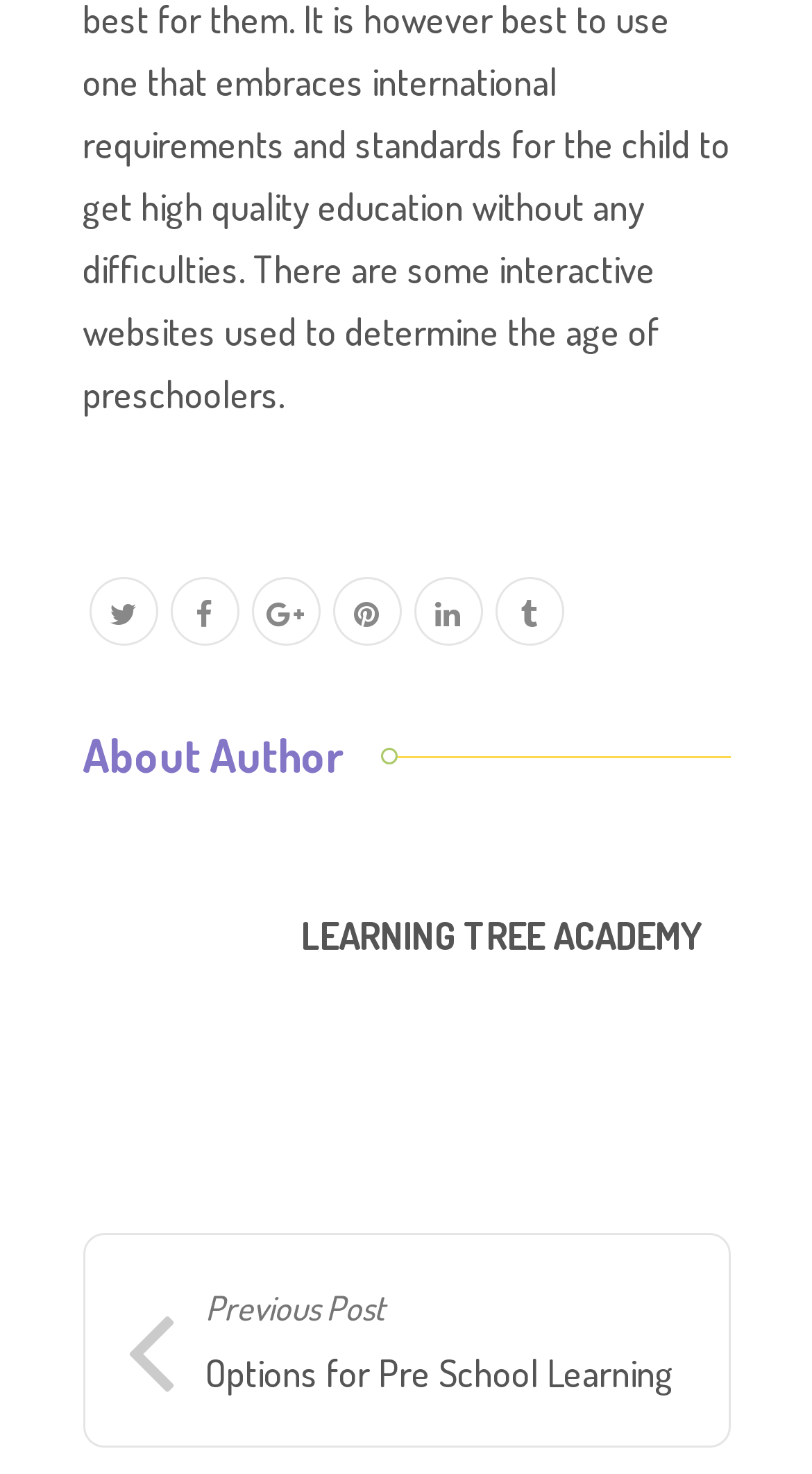What is the topic of the previous post? Based on the screenshot, please respond with a single word or phrase.

Options for Pre School Learning